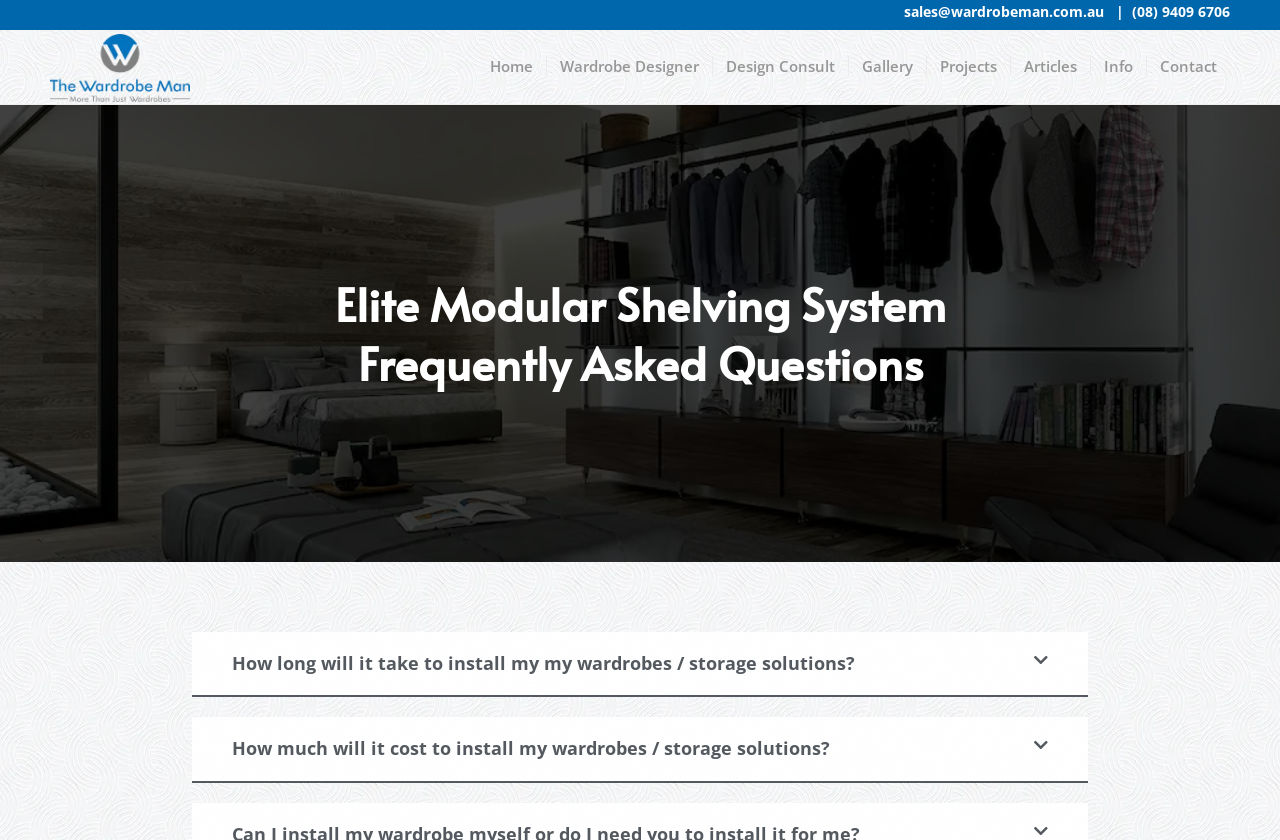Detail the various sections and features present on the webpage.

This webpage is about frequently asked questions regarding Elite Modular custom wardrobes and storage solutions. At the top right corner, there is a contact section with a link to "sales@wardrobeman.com.au" and a phone number "(08) 9409 6706". 

On the top left, there is a logo of "Elite Modular | The Wardrobe Man" with a link to the homepage. Below the logo, there is a navigation menu with links to "Home", "Wardrobe Designer", "Design Consult", "Gallery", "Projects", "Articles", "Info", and "Contact".

The main content of the webpage is a list of frequently asked questions. The first question is "How long will it take to install my wardrobes / storage solutions?" which is located at the top center of the page. Below this question, there is a button to expand or collapse the answer. 

The second question is "How much will it cost to install my wardrobes / storage solutions?" which is located below the first question. This question also has a button to expand or collapse the answer.